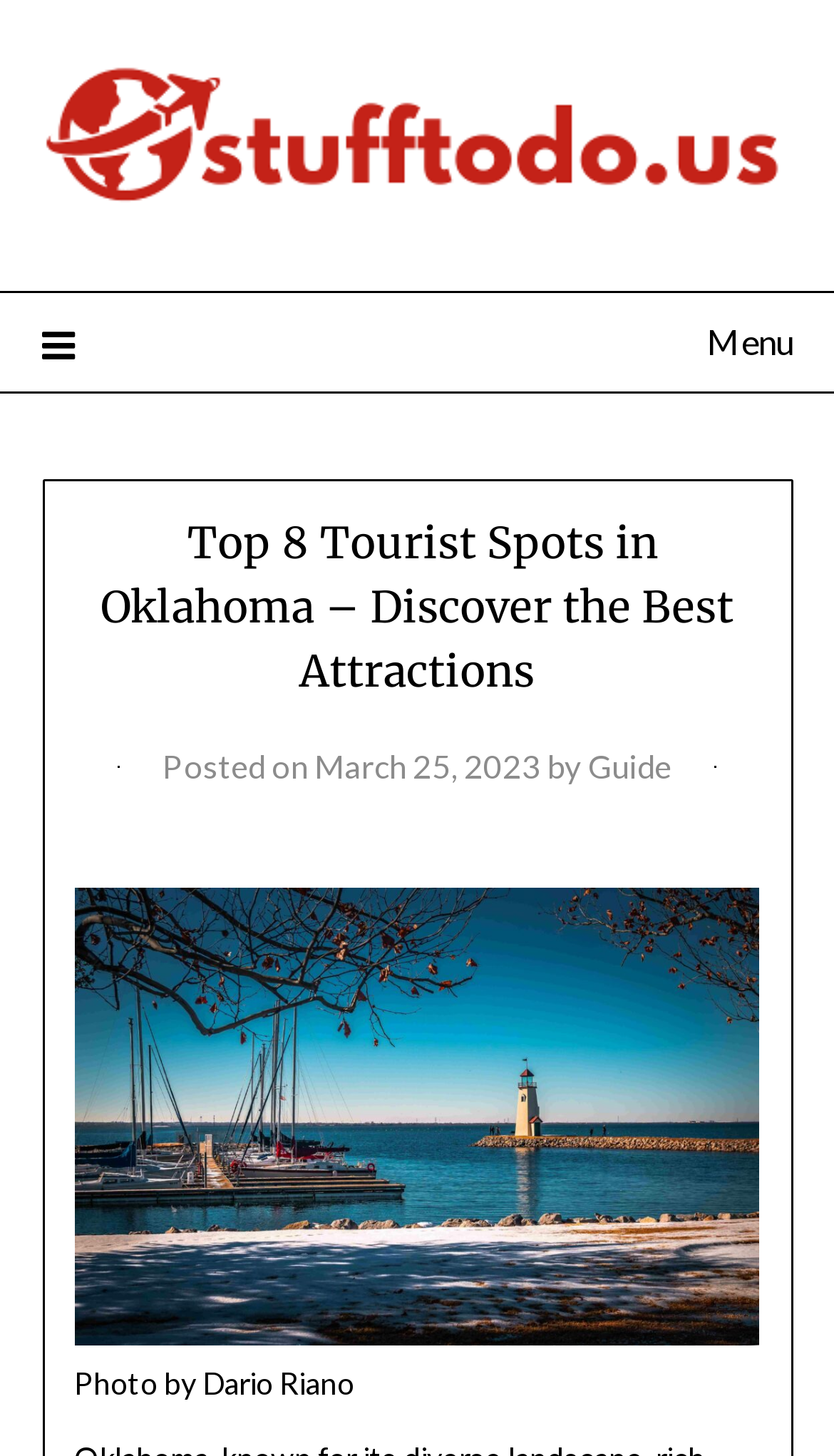Provide an in-depth caption for the contents of the webpage.

The webpage is about the top 8 tourist spots in Oklahoma, with a focus on discovering the best attractions. At the top left of the page, there is a link to "Stuff to do in the United States" accompanied by an image. Next to it, on the same horizontal level, is a menu link with an icon. 

Below the menu link, there is a header section that spans almost the entire width of the page. Within this section, the main title "Top 8 Tourist Spots in Oklahoma – Discover the Best Attractions" is prominently displayed. Underneath the title, there is a section with information about the post, including the date "March 25, 2023" and the author "Guide". 

On the right side of the post information section, there is a large image related to Oklahoma tourist spots, taking up most of the remaining vertical space. The image has a caption "Photo by Dario Riano" at the bottom.